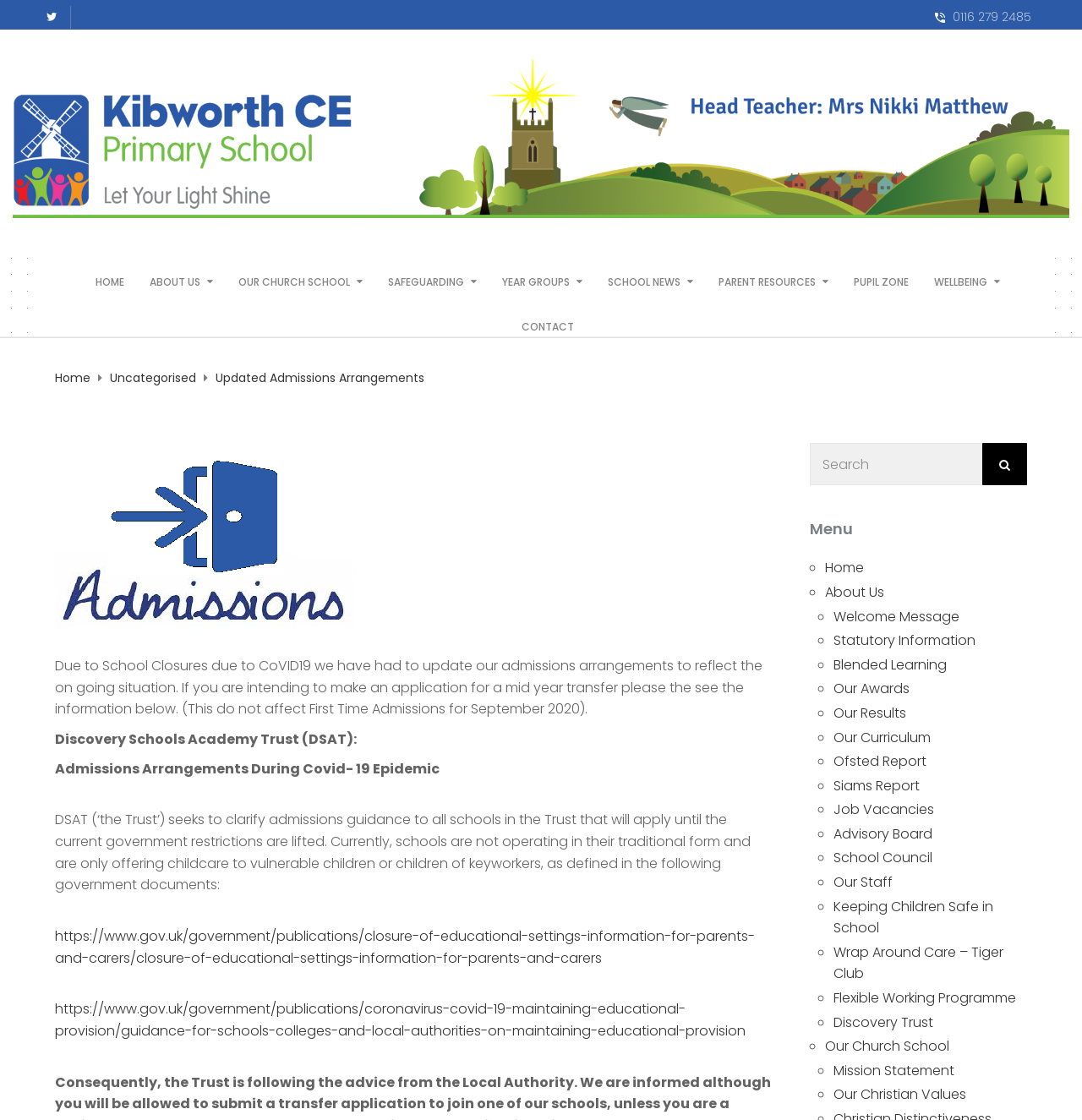Please answer the following question using a single word or phrase: 
What is the topic of the first paragraph of text?

Updated Admissions Arrangements